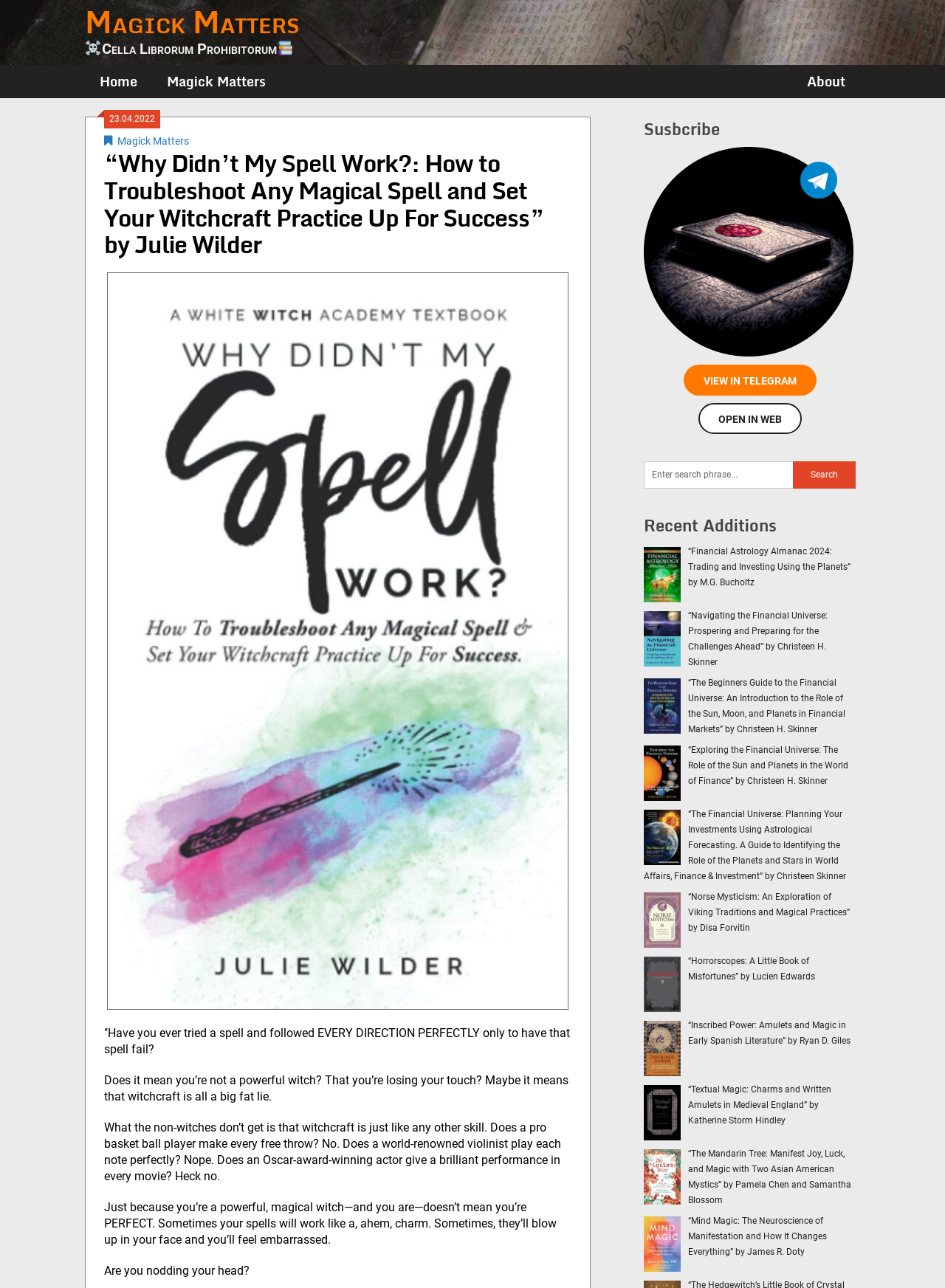Can you find the bounding box coordinates of the area I should click to execute the following instruction: "Subscribe to Cella Librorum Prohibitorum"?

[0.681, 0.269, 0.903, 0.279]